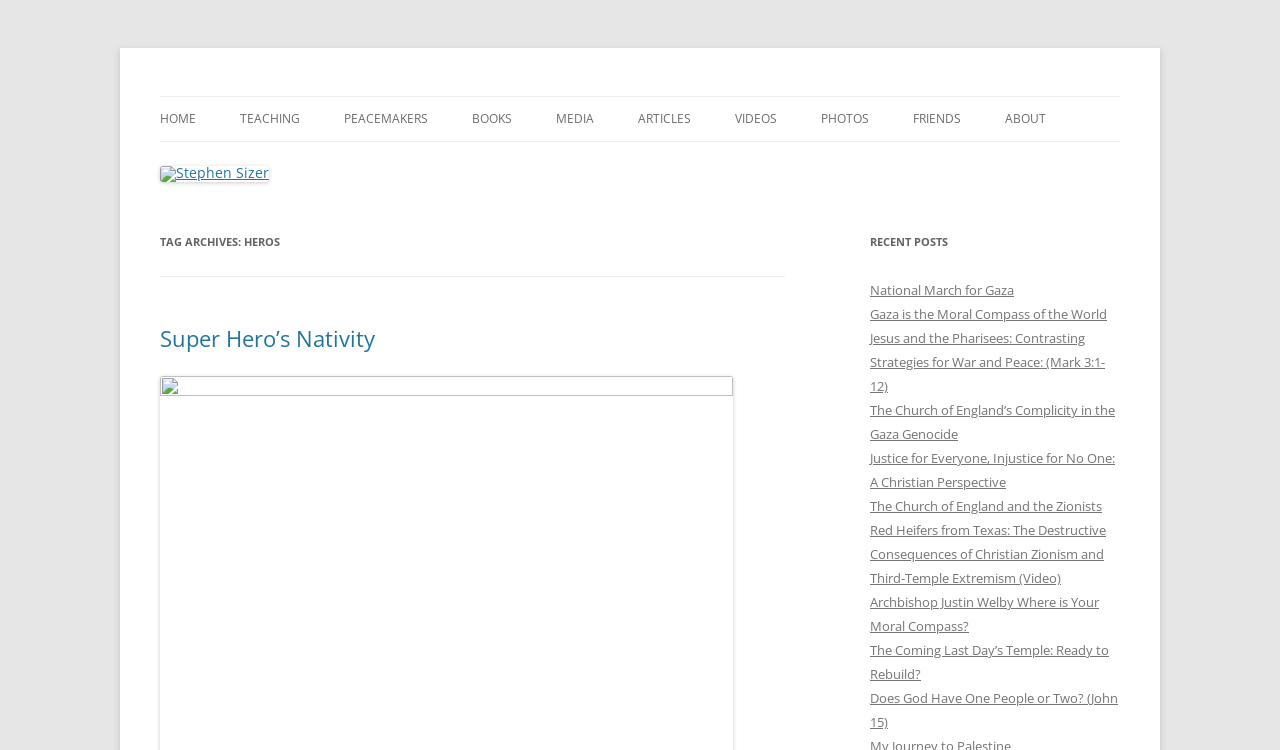Determine the bounding box coordinates of the UI element described by: "Media".

[0.434, 0.129, 0.464, 0.188]